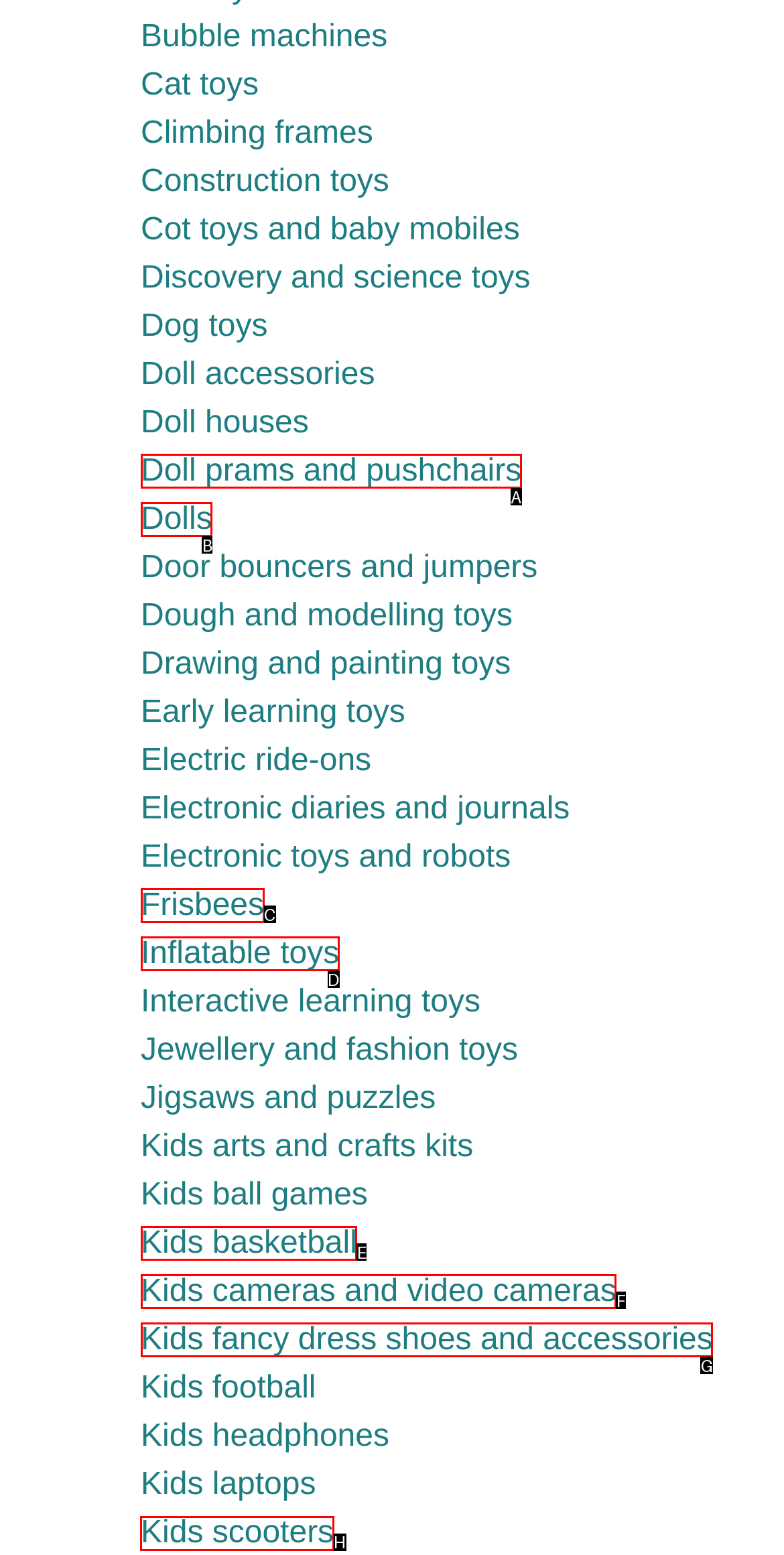Select the HTML element that needs to be clicked to perform the task: Check kids scooters. Reply with the letter of the chosen option.

H